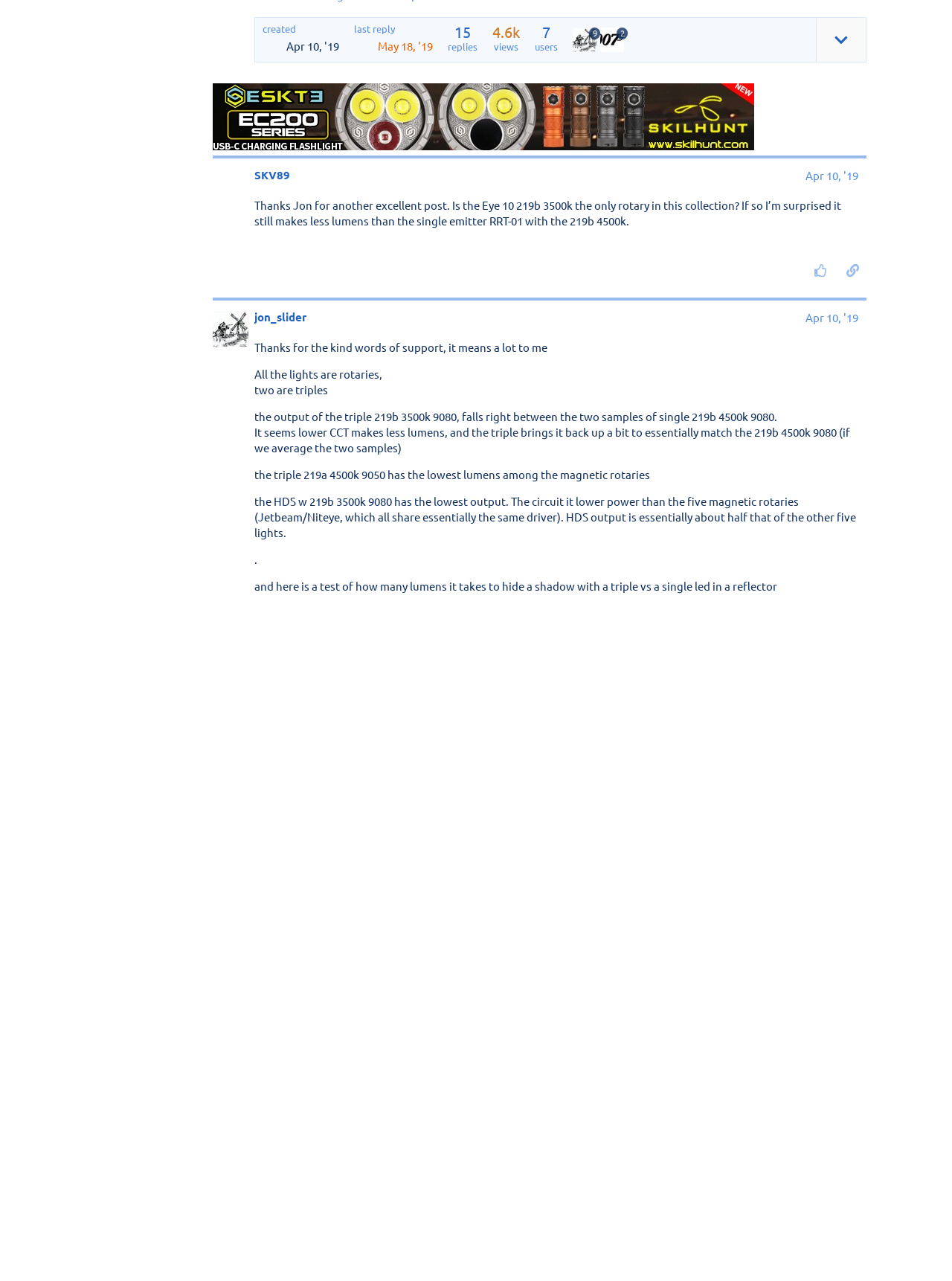Find the bounding box coordinates of the clickable area that will achieve the following instruction: "Click the 'copy a link to this post to clipboard' button".

[0.881, 0.108, 0.91, 0.128]